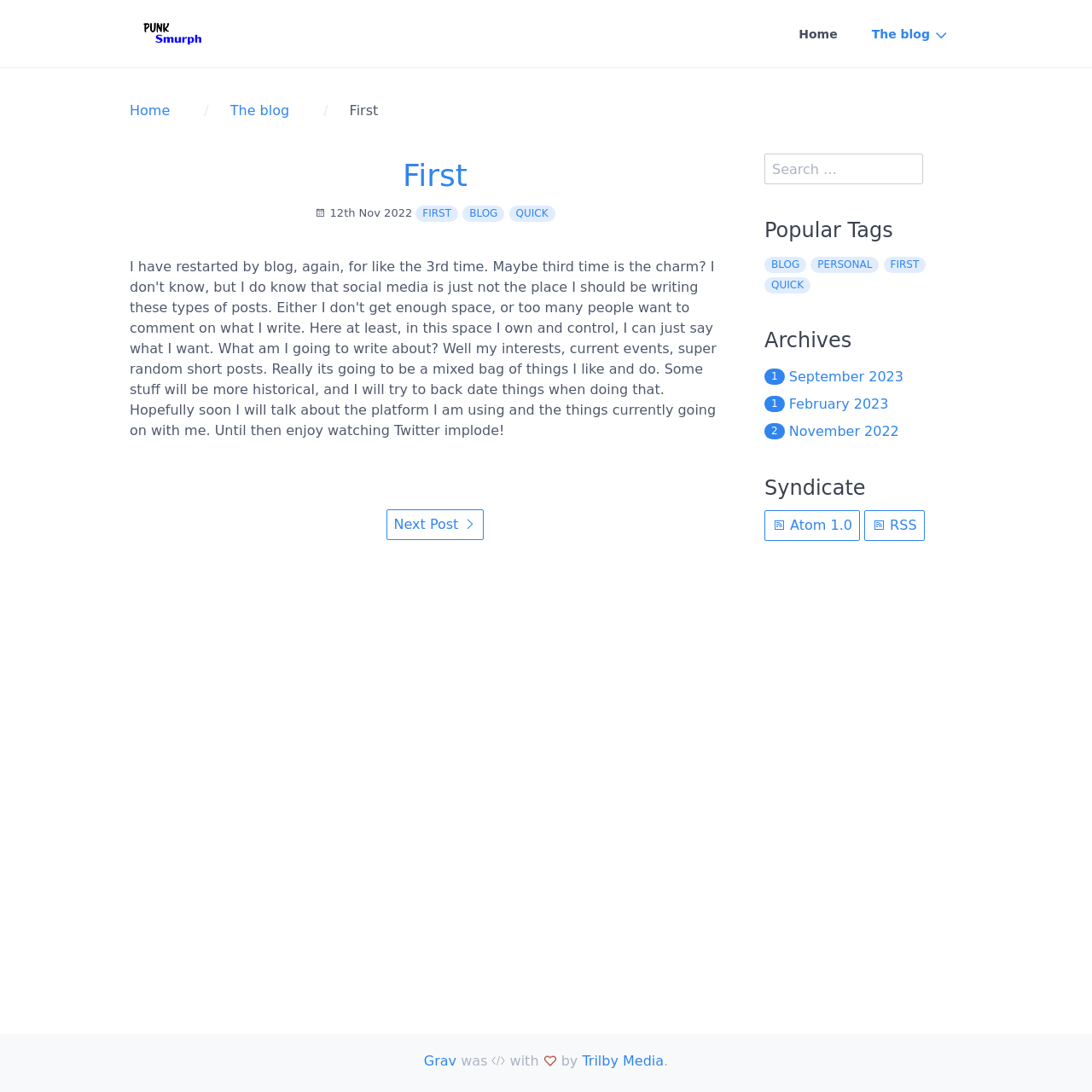Reply to the question with a single word or phrase:
What is the date of the first post?

12th Nov 2022